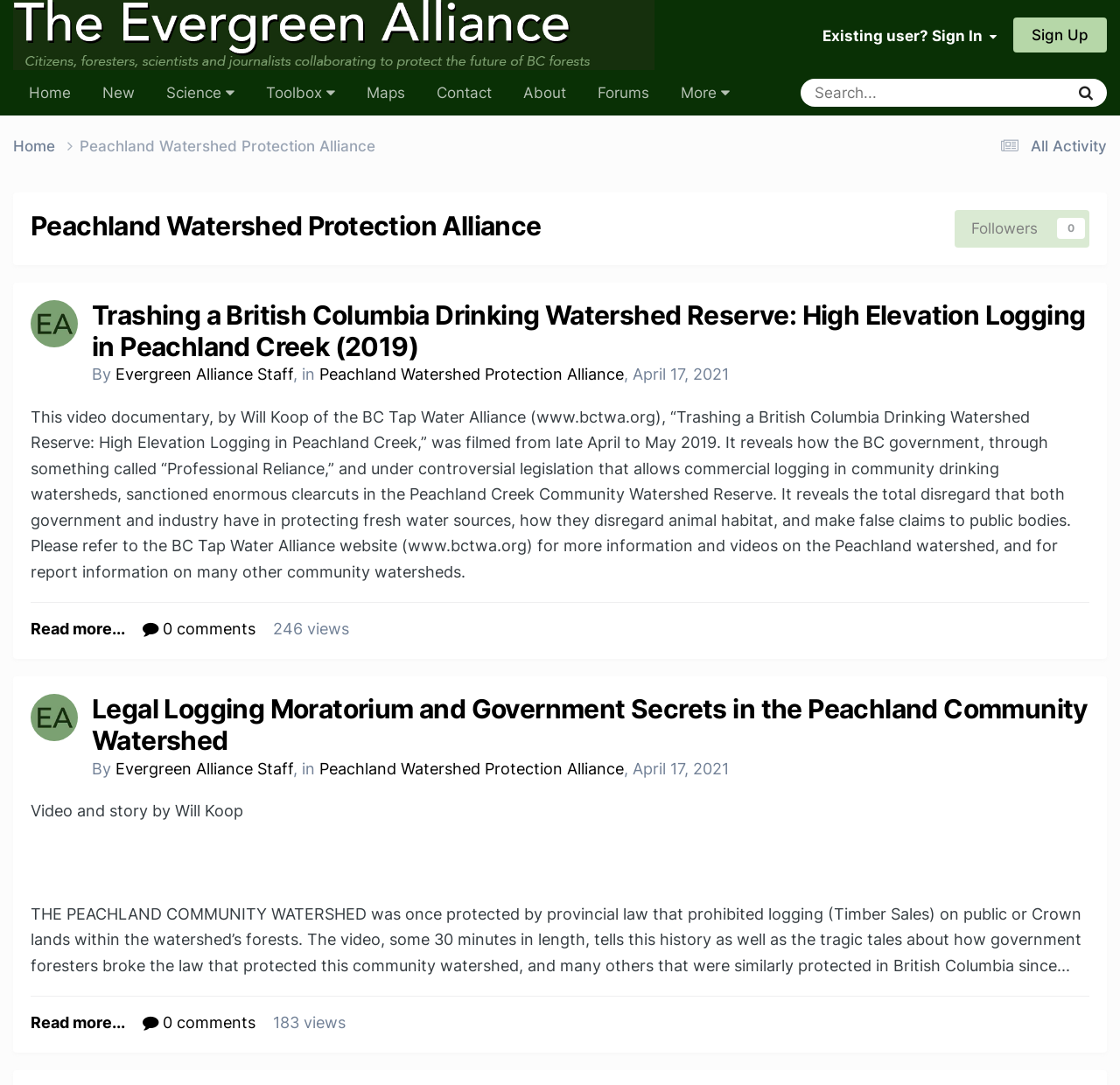Detail the webpage's structure and highlights in your description.

The webpage is about the Peachland Watershed Protection Alliance, with a focus on environmental issues and conservation efforts. At the top, there is a navigation menu with links to "Home", "New", "Science", "Toolbox", "Maps", "Contact", "About", "Forums", and "More". Below this menu, there is a search box and a button to submit a search query.

On the left side of the page, there is a section with links to "All Activity" and "Home", as well as a heading that reads "Peachland Watershed Protection Alliance". Below this, there is a link to "Followers 0".

The main content of the page is divided into two articles. The first article has a heading that reads "Trashing a British Columbia Drinking Watershed Reserve: High Elevation Logging in Peachland Creek (2019)". Below this, there is a brief description of the article, followed by a static text that provides more information about the video documentary. There are also links to "Read more...", "0 comments", and "246 views".

The second article has a heading that reads "Legal Logging Moratorium and Government Secrets in the Peachland Community Watershed". Below this, there is a brief description of the article, followed by a static text that provides more information about the video and story. There are also links to "Read more...", "0 comments", and "183 views".

Throughout the page, there are images and icons associated with the links and articles, including the Evergreen Alliance logo and images of staff members. The overall layout is organized and easy to navigate, with clear headings and concise text.